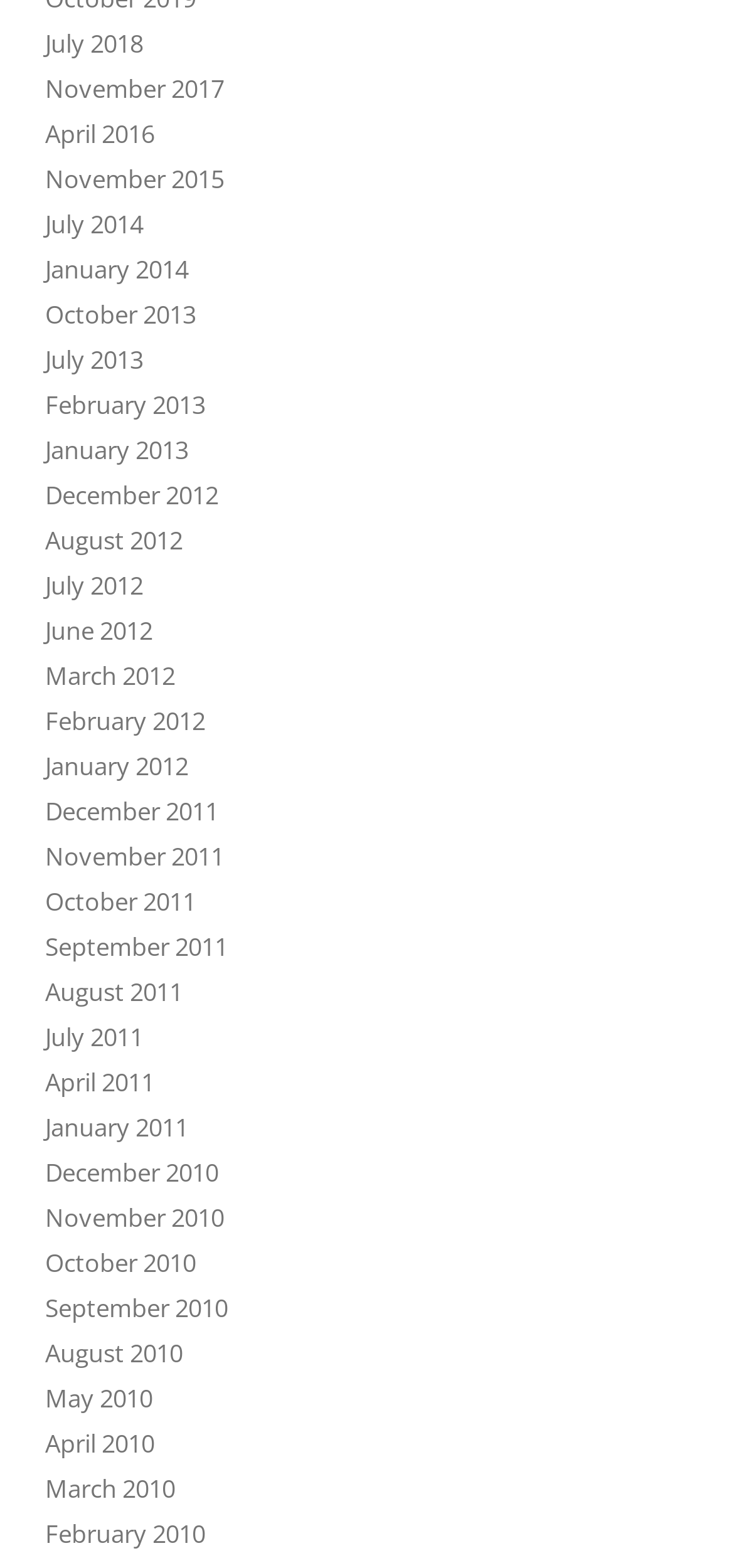Are there any links for the year 2019?
Please craft a detailed and exhaustive response to the question.

I examined the list of links and did not find any links for the year 2019. The latest year listed is 2018.